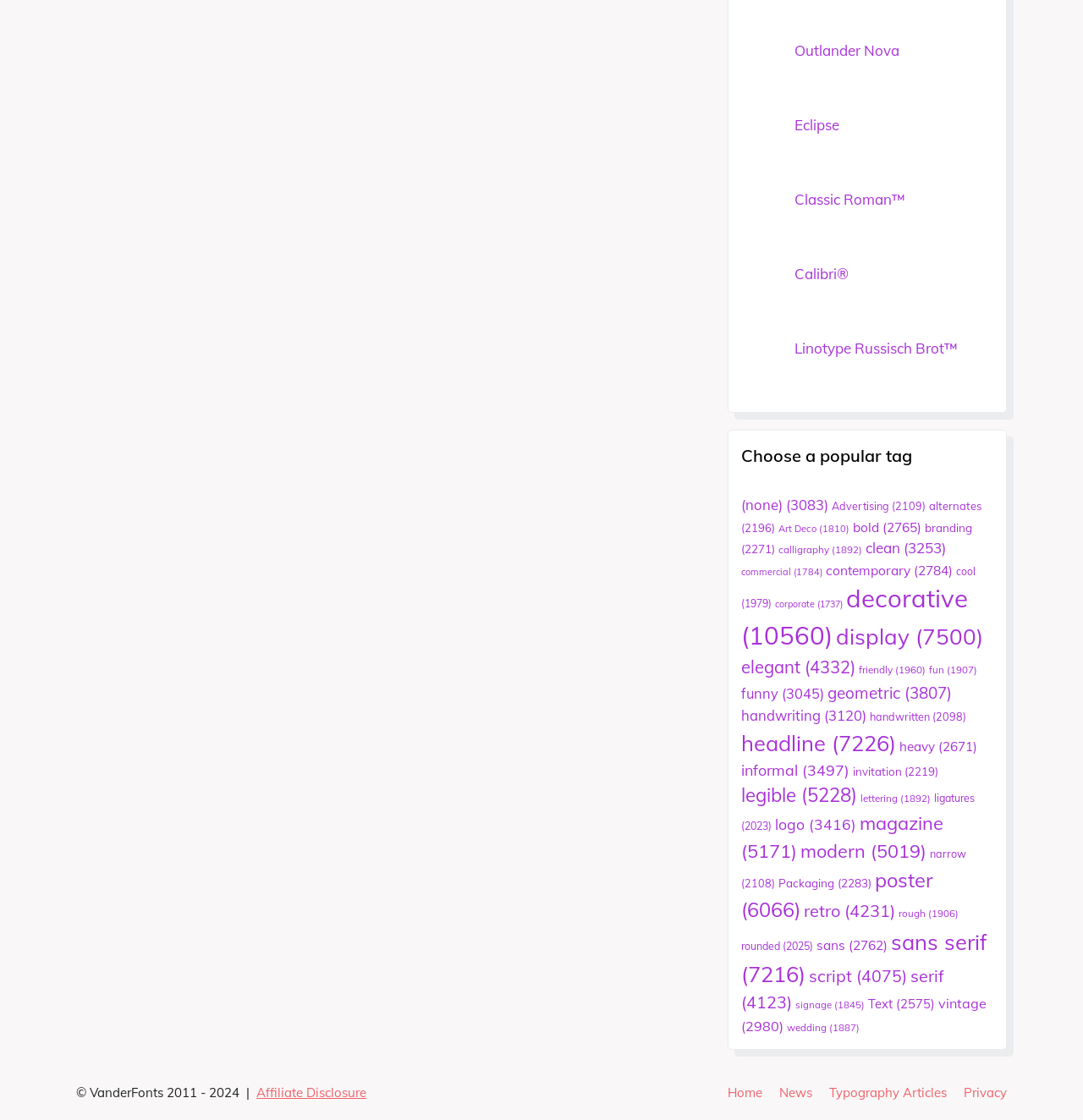Determine the bounding box coordinates (top-left x, top-left y, bottom-right x, bottom-right y) of the UI element described in the following text: Home

[0.672, 0.968, 0.704, 0.983]